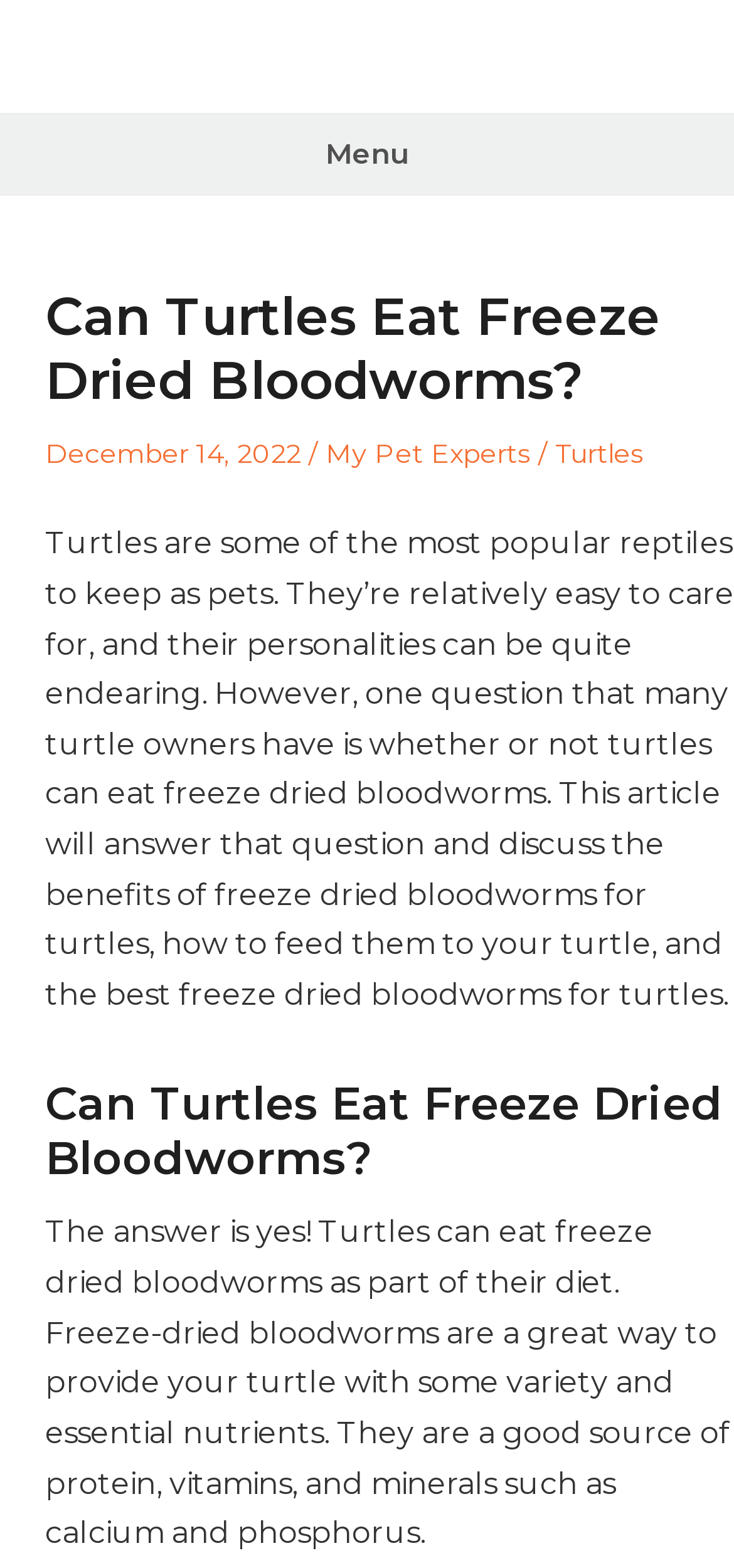Determine the bounding box coordinates for the HTML element mentioned in the following description: "December 14, 2022". The coordinates should be a list of four floats ranging from 0 to 1, represented as [left, top, right, bottom].

[0.062, 0.279, 0.41, 0.3]